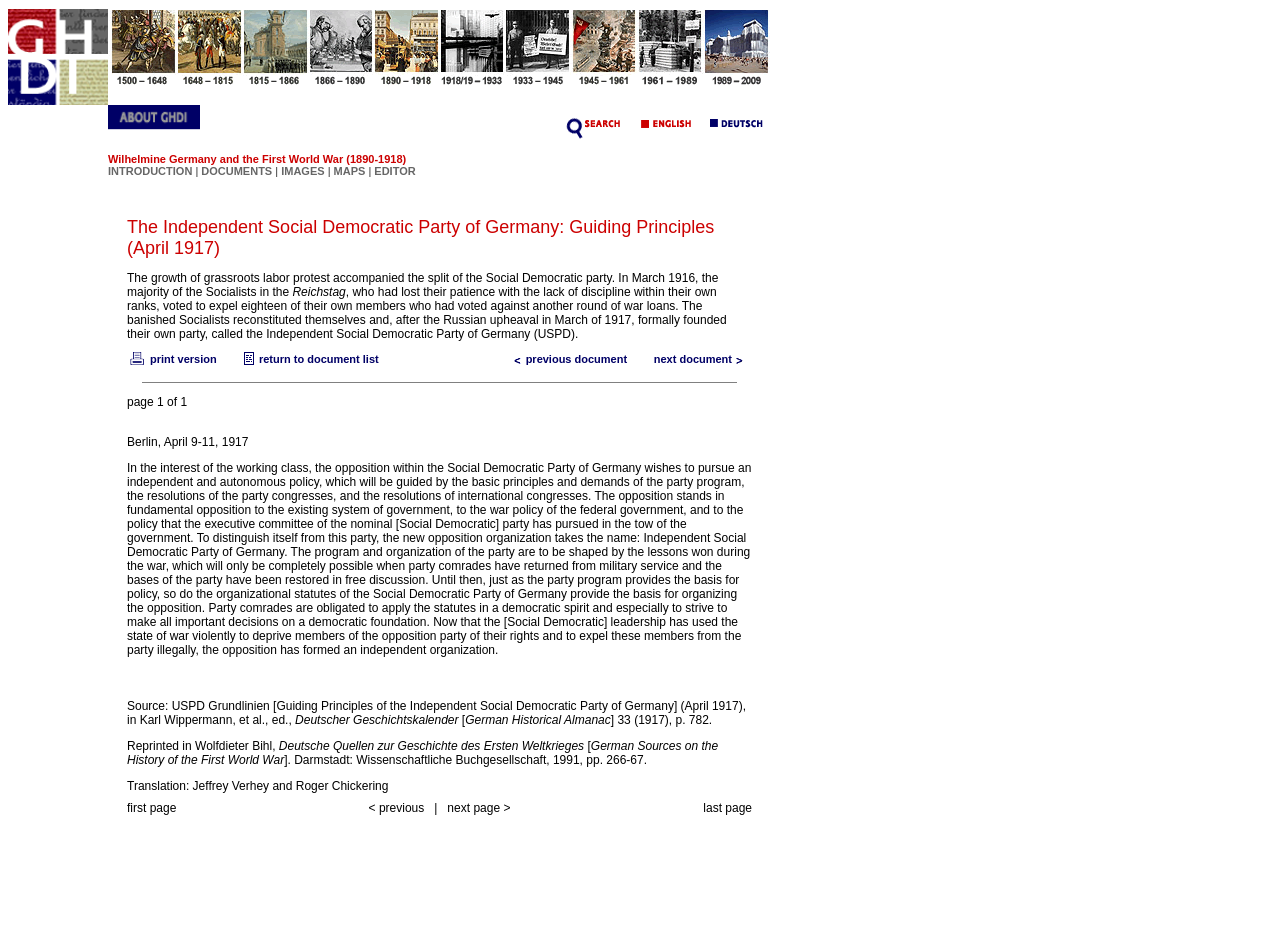Using floating point numbers between 0 and 1, provide the bounding box coordinates in the format (top-left x, top-left y, bottom-right x, bottom-right y). Locate the UI element described here: next document

[0.511, 0.372, 0.588, 0.385]